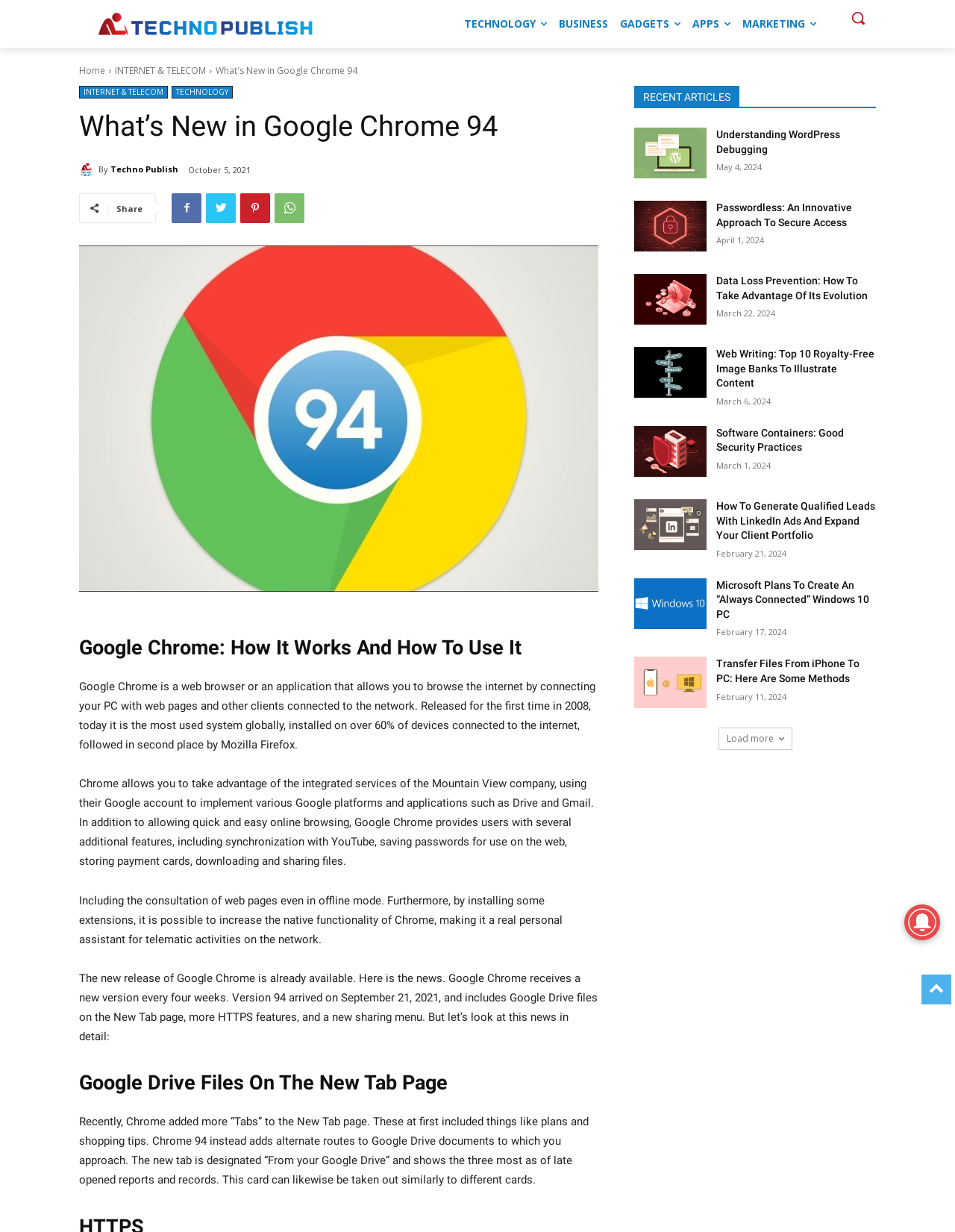How many recent articles are listed on the webpage?
Answer the question in as much detail as possible.

The webpage lists 9 recent articles under the 'RECENT ARTICLES' heading, including 'Understanding WordPress Debugging', 'Passwordless: An Innovative Approach To Secure Access', and others.